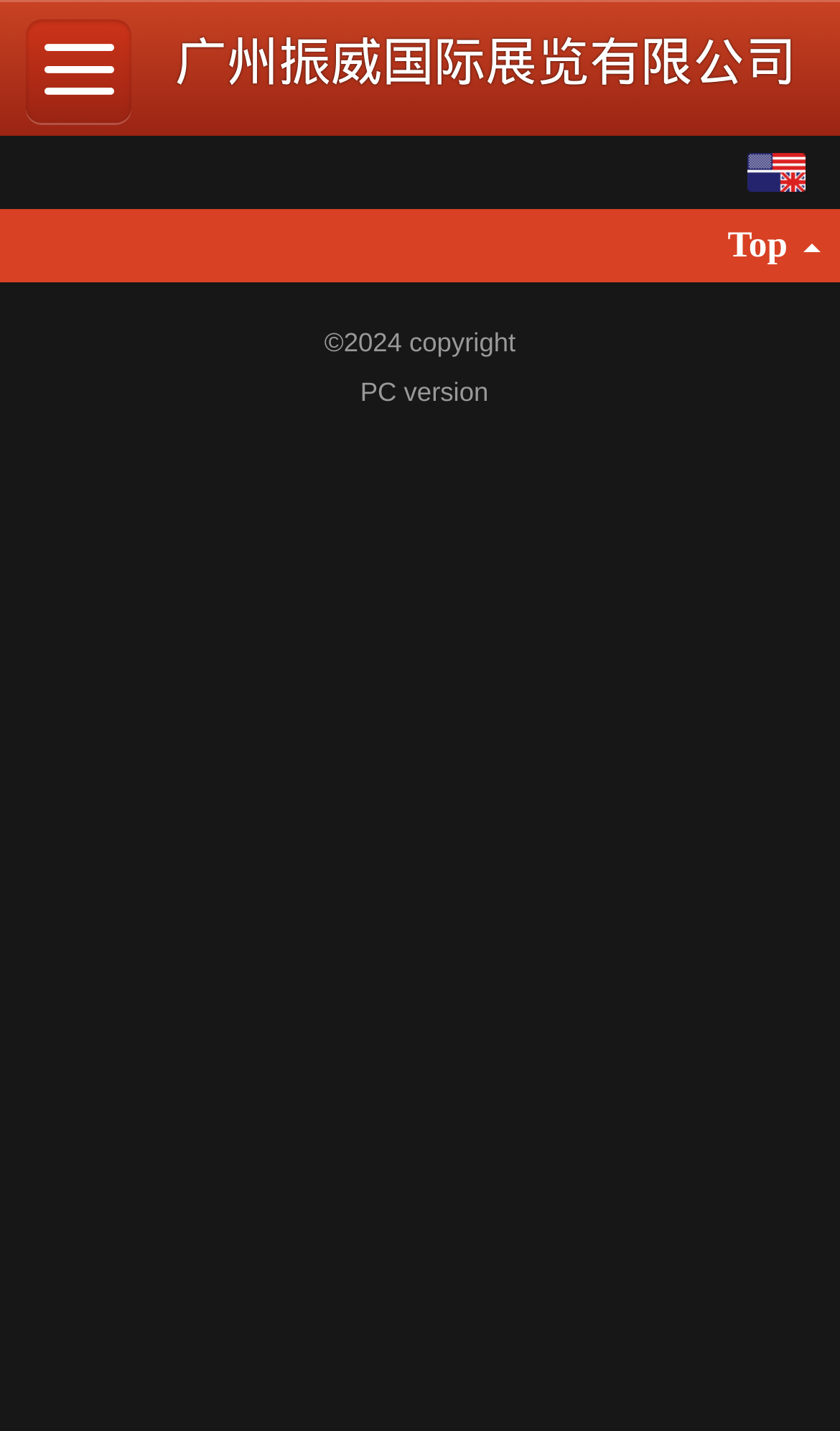Respond with a single word or phrase:
Is there a PC version available?

Yes